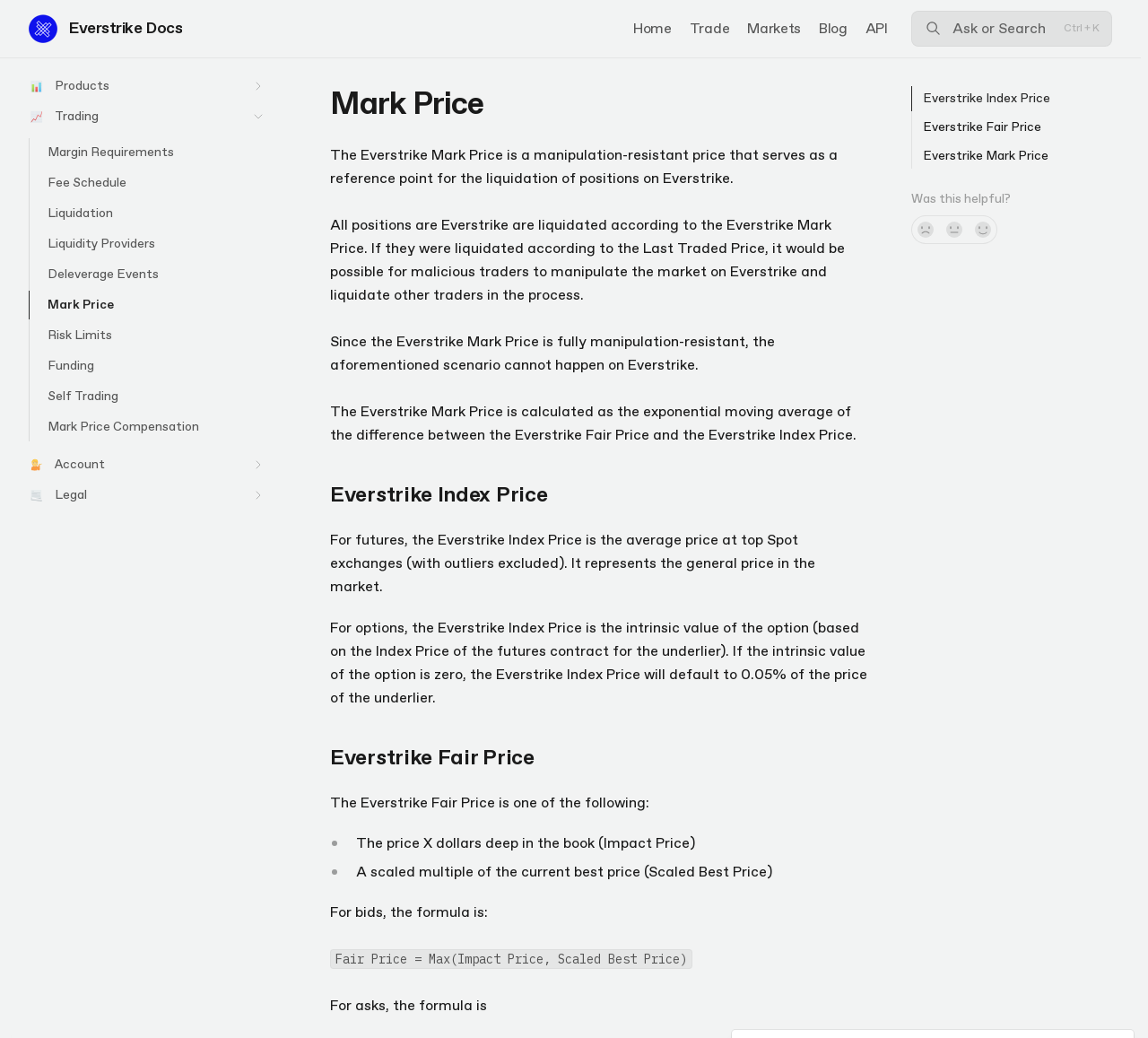What is the Everstrike Mark Price used for?
Provide a fully detailed and comprehensive answer to the question.

The Everstrike Mark Price is used for the liquidation of positions on Everstrike. It is a manipulation-resistant price that prevents malicious traders from manipulating the market and liquidating other traders.